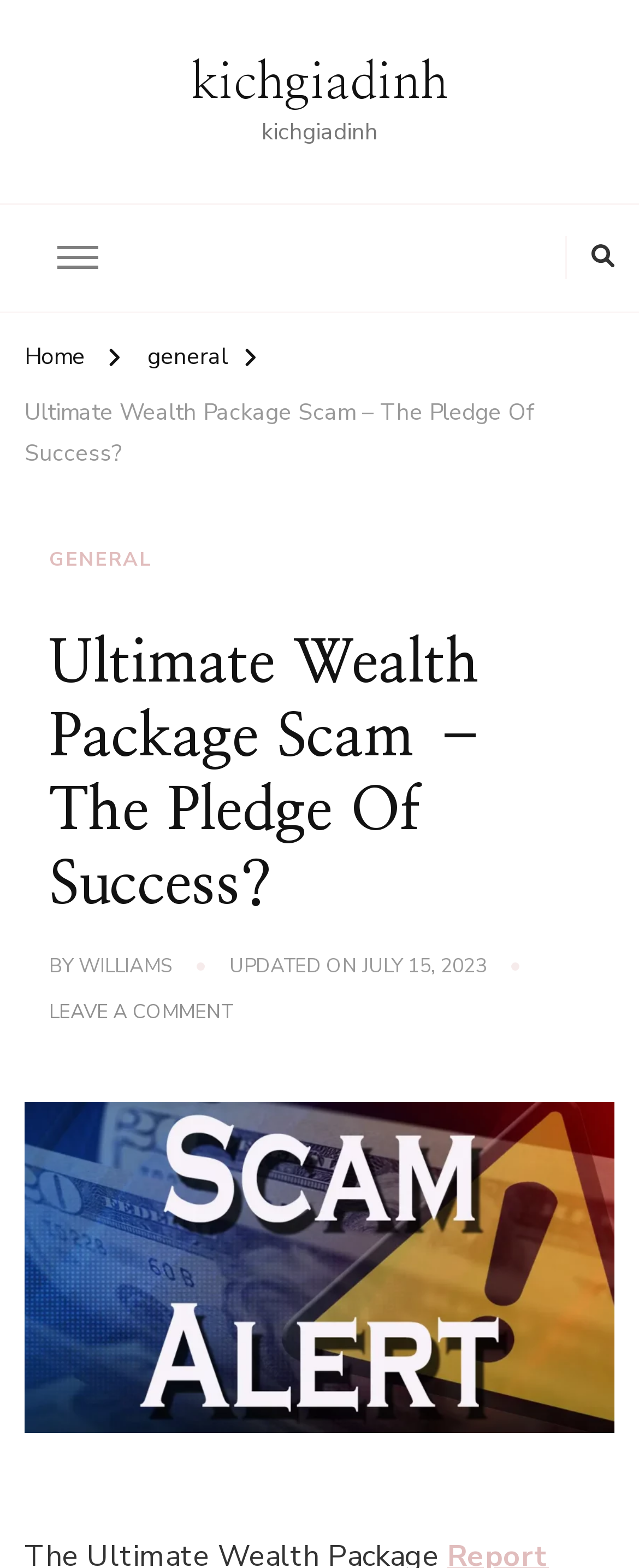Articulate a complete and detailed caption of the webpage elements.

The webpage appears to be an article or blog post about the "Ultimate Wealth Package Scam" and its legitimacy. At the top of the page, there is a link to "kichgiadinh" and two buttons, one on the left and one on the right, with no text labels. Below these elements, there are three links: "Home", "general", and the title of the article "Ultimate Wealth Package Scam – The Pledge Of Success?".

The main content of the page is divided into sections. The first section has a header with the title of the article, followed by a subheading "BY WILLIAMS" and a timestamp "UPDATED ON JULY 15, 2023". Below this, there is a link to "LEAVE A COMMENT ON ULTIMATE WEALTH PACKAGE SCAM – THE PLEDGE OF SUCCESS?".

To the right of the header, there is a figure or image, which takes up a significant portion of the page. The image is not described in the accessibility tree, so its content is unknown.

There are a total of 7 links on the page, including the three at the top and the four within the main content section. There are also two buttons, but they do not have any text labels. The overall layout of the page is simple, with a clear hierarchy of elements and a focus on the main article content.